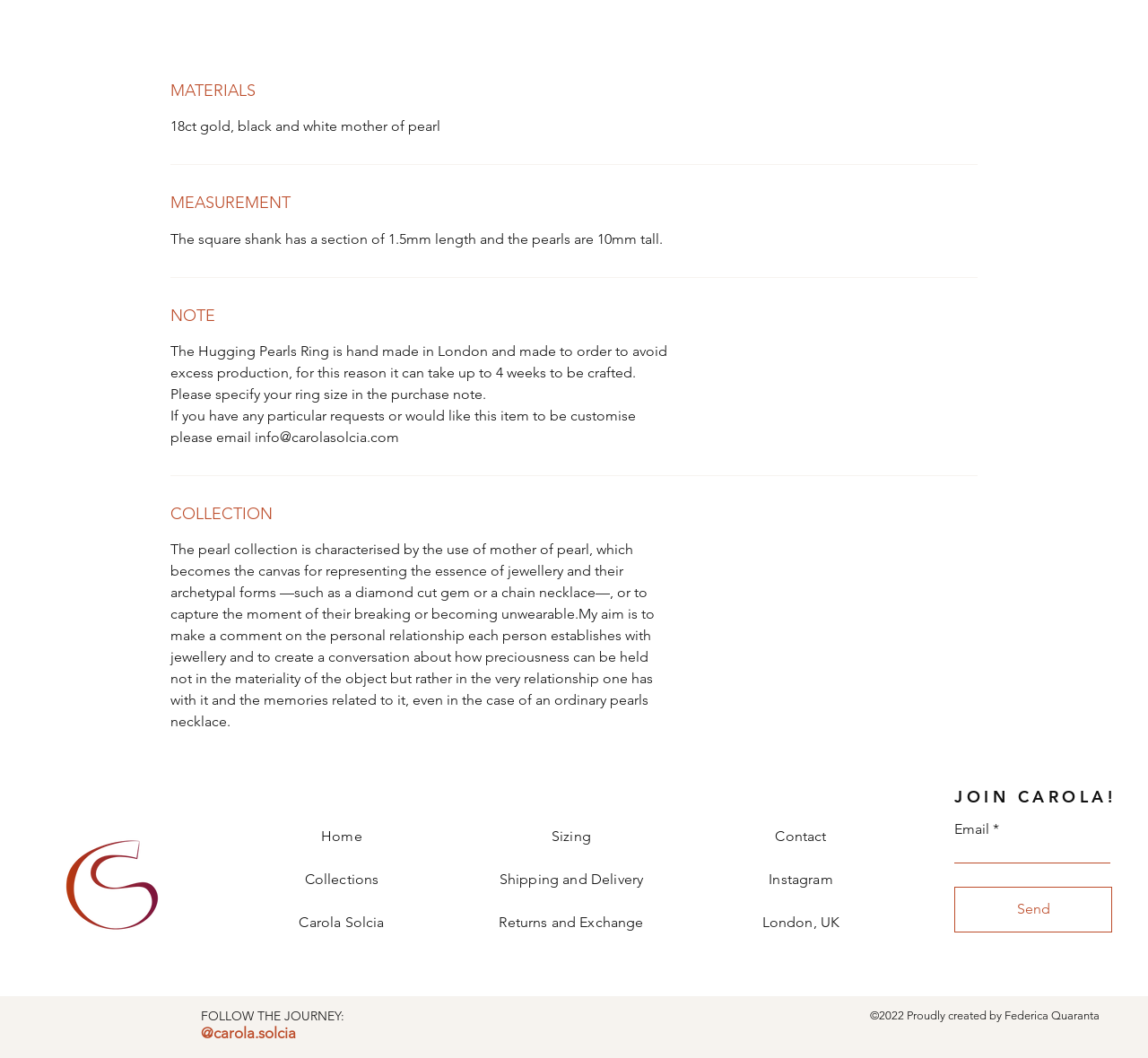Find the bounding box coordinates for the HTML element specified by: "by Federica Quaranta".

[0.859, 0.953, 0.958, 0.966]